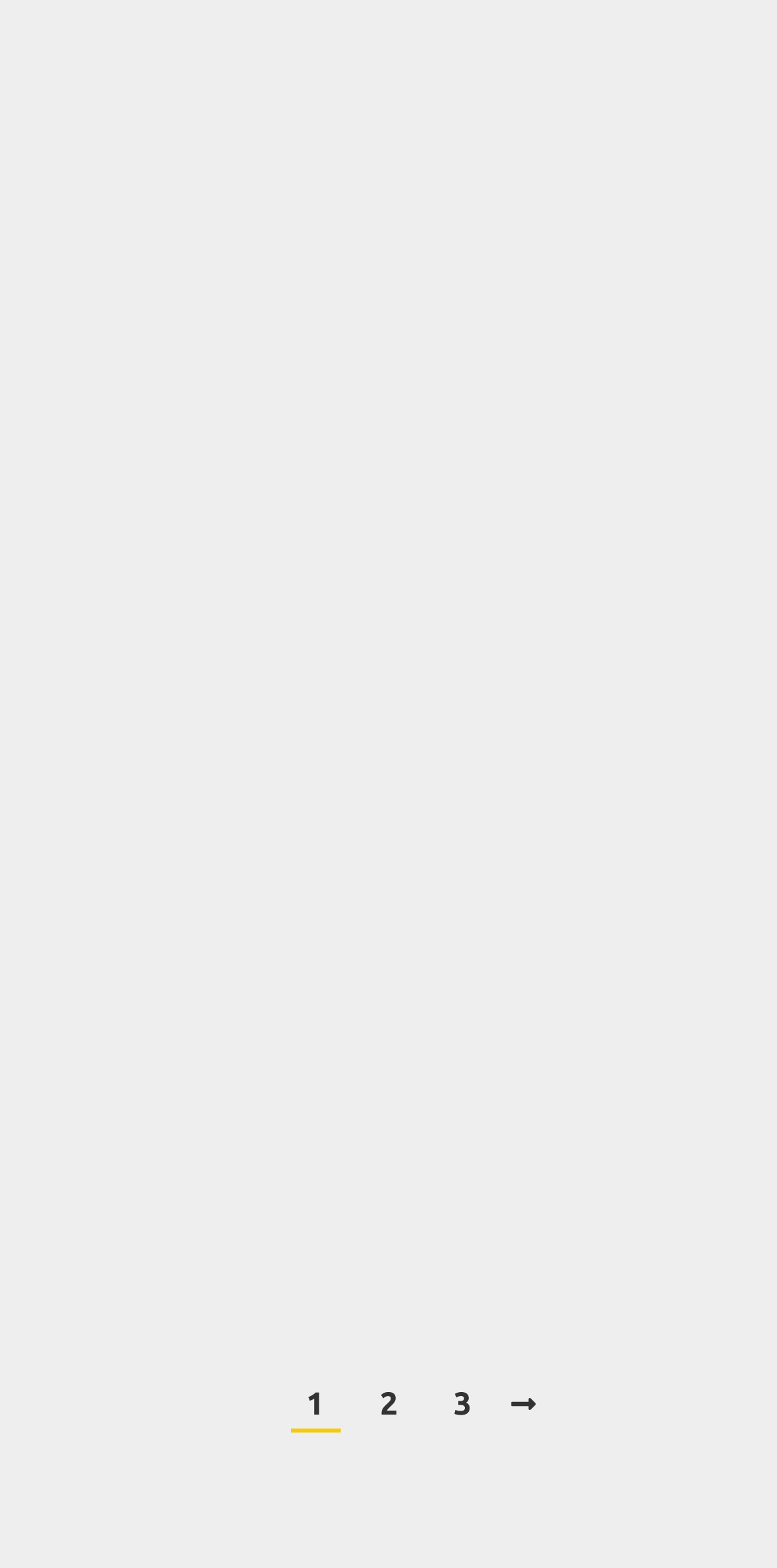Predict the bounding box of the UI element based on the description: "December 31, 2019". The coordinates should be four float numbers between 0 and 1, formatted as [left, top, right, bottom].

[0.115, 0.635, 0.444, 0.661]